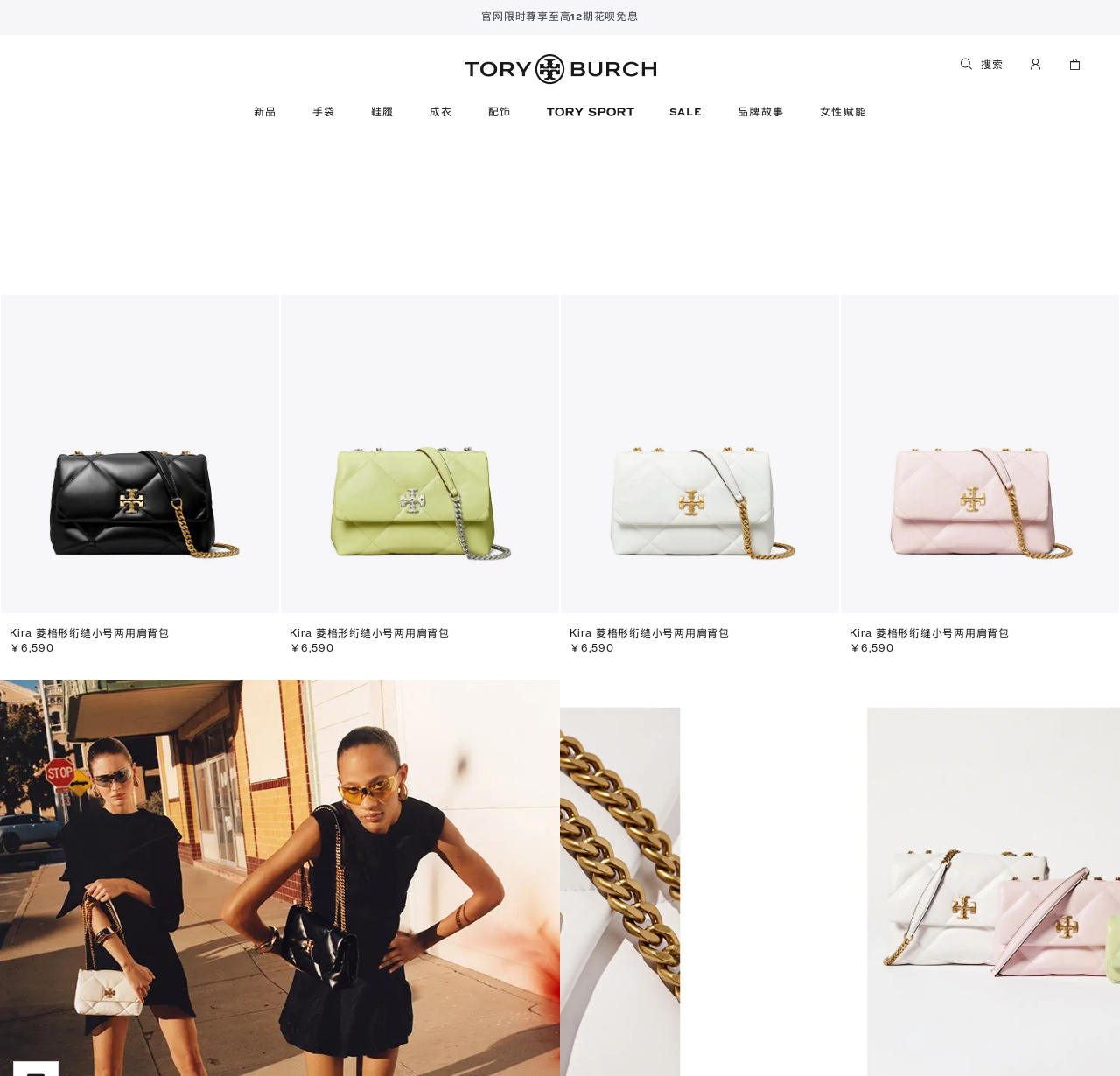Locate the bounding box coordinates of the area you need to click to fulfill this instruction: 'Check out limited-time discounts'. The coordinates must be in the form of four float numbers ranging from 0 to 1: [left, top, right, bottom].

[0.0, 0.0, 1.0, 0.033]